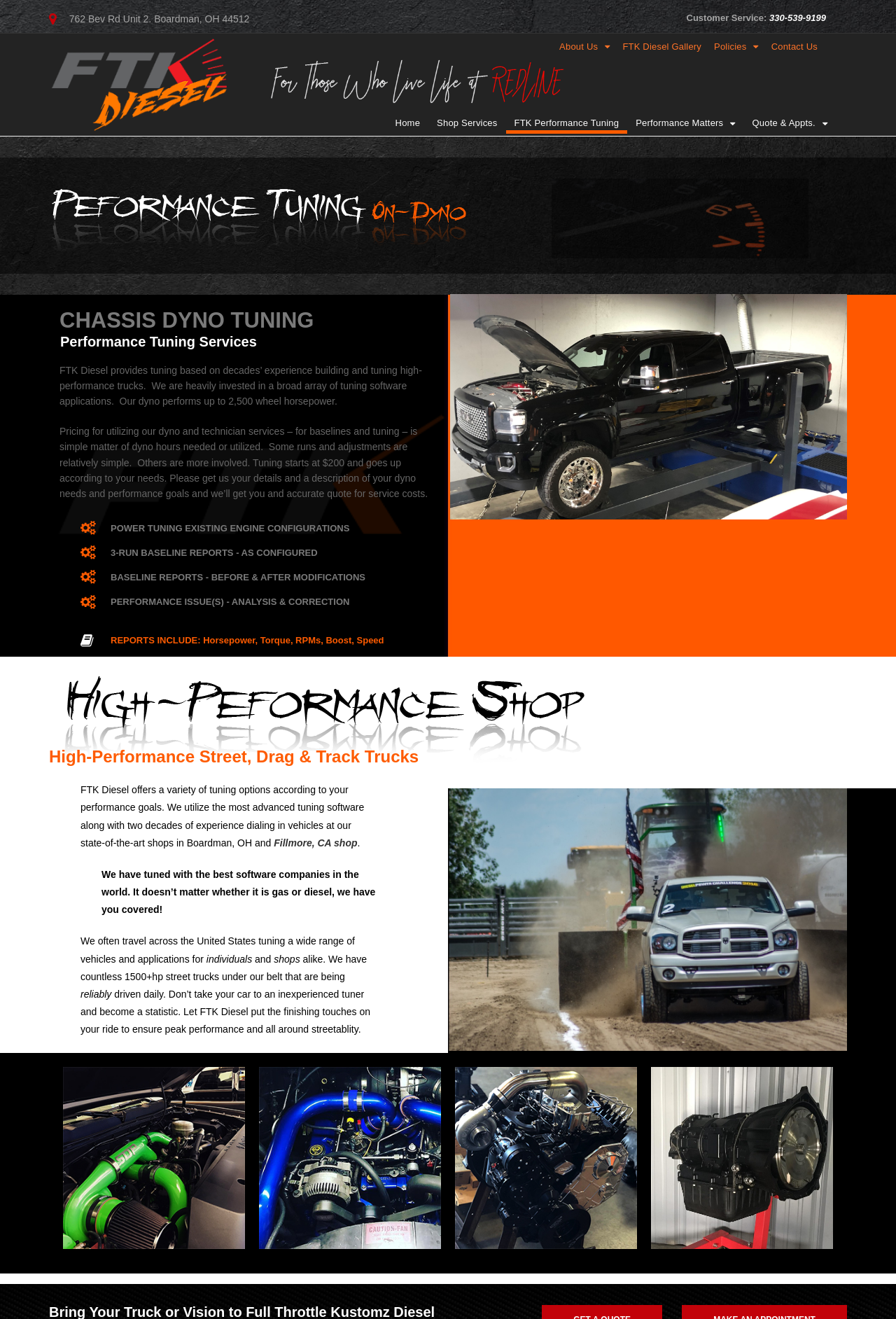Locate the UI element that matches the description Policies in the webpage screenshot. Return the bounding box coordinates in the format (top-left x, top-left y, bottom-right x, bottom-right y), with values ranging from 0 to 1.

[0.79, 0.028, 0.854, 0.043]